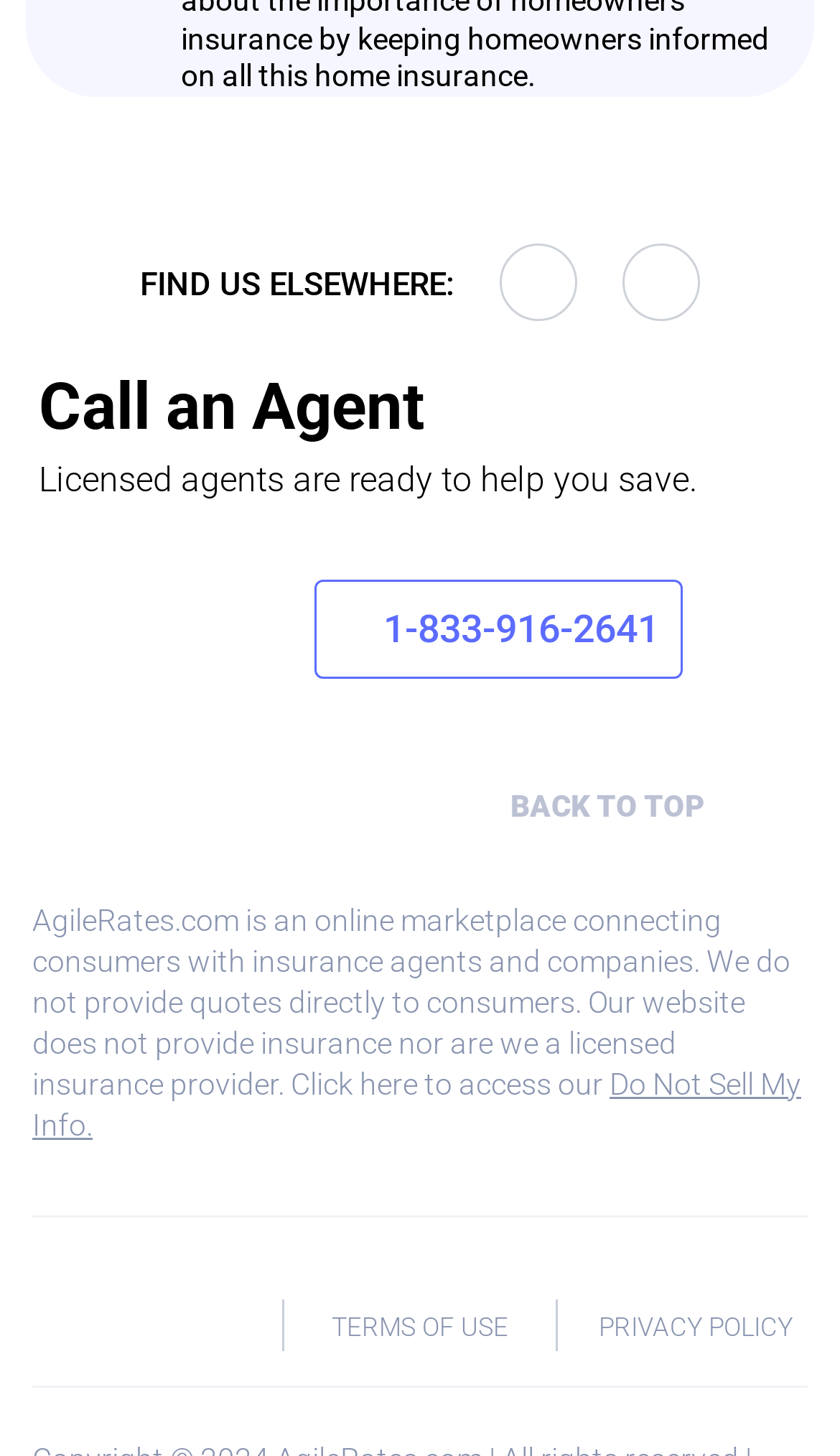Using the description "Terms of Use", locate and provide the bounding box of the UI element.

[0.395, 0.901, 0.605, 0.921]